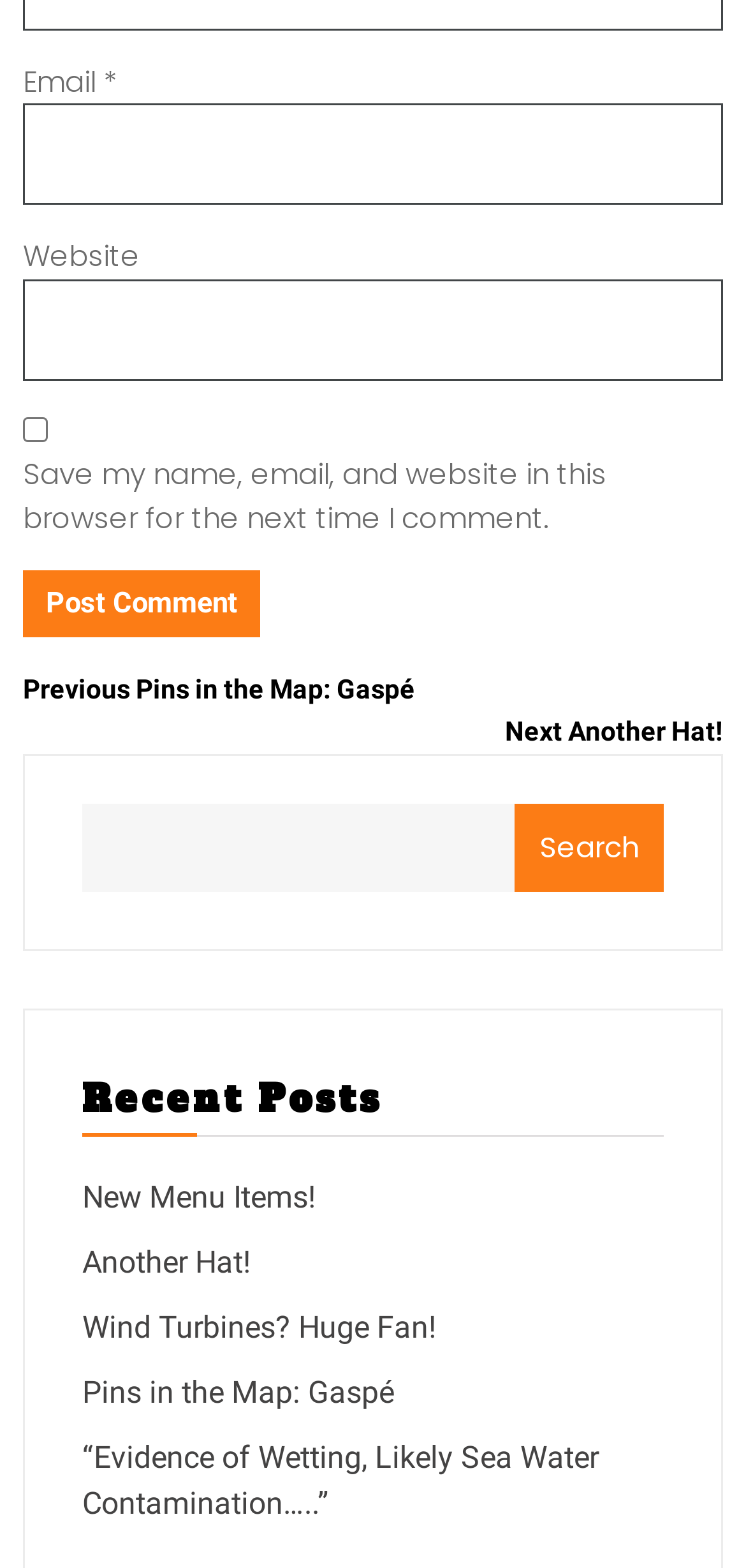What is the relationship between the links 'Previous post' and 'Next post'?
Answer the question in a detailed and comprehensive manner.

The links 'Previous post' and 'Next post' are located near each other, and their labels suggest that they are used for navigation between blog posts or articles. The 'Previous post' link likely points to the previous article in a series, while the 'Next post' link points to the next article.